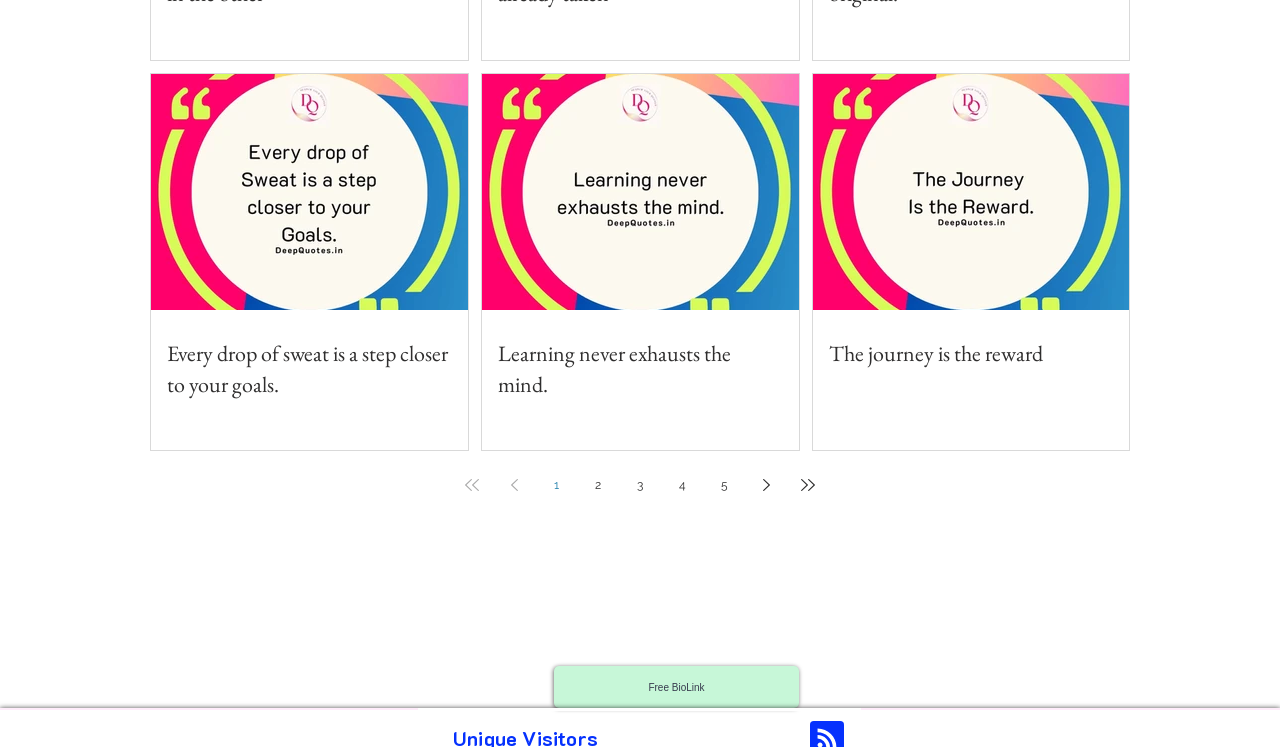What is the main theme of this webpage?
Please respond to the question with as much detail as possible.

The webpage contains multiple sections with inspirational quotes, such as 'Every drop of sweat is a step closer to your goals.' and 'Learning never exhausts the mind.', which suggests that the main theme of this webpage is motivational quotes.